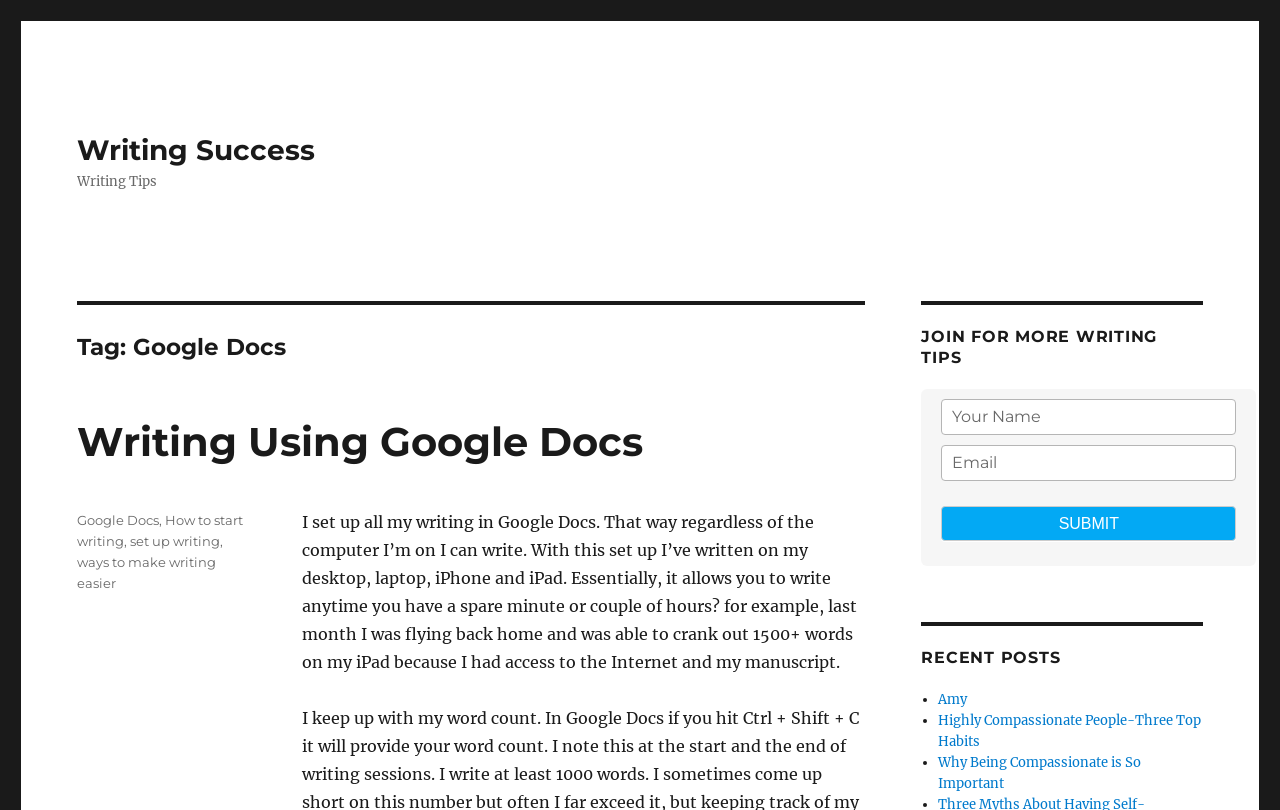Give a one-word or one-phrase response to the question: 
How many recent posts are listed?

3